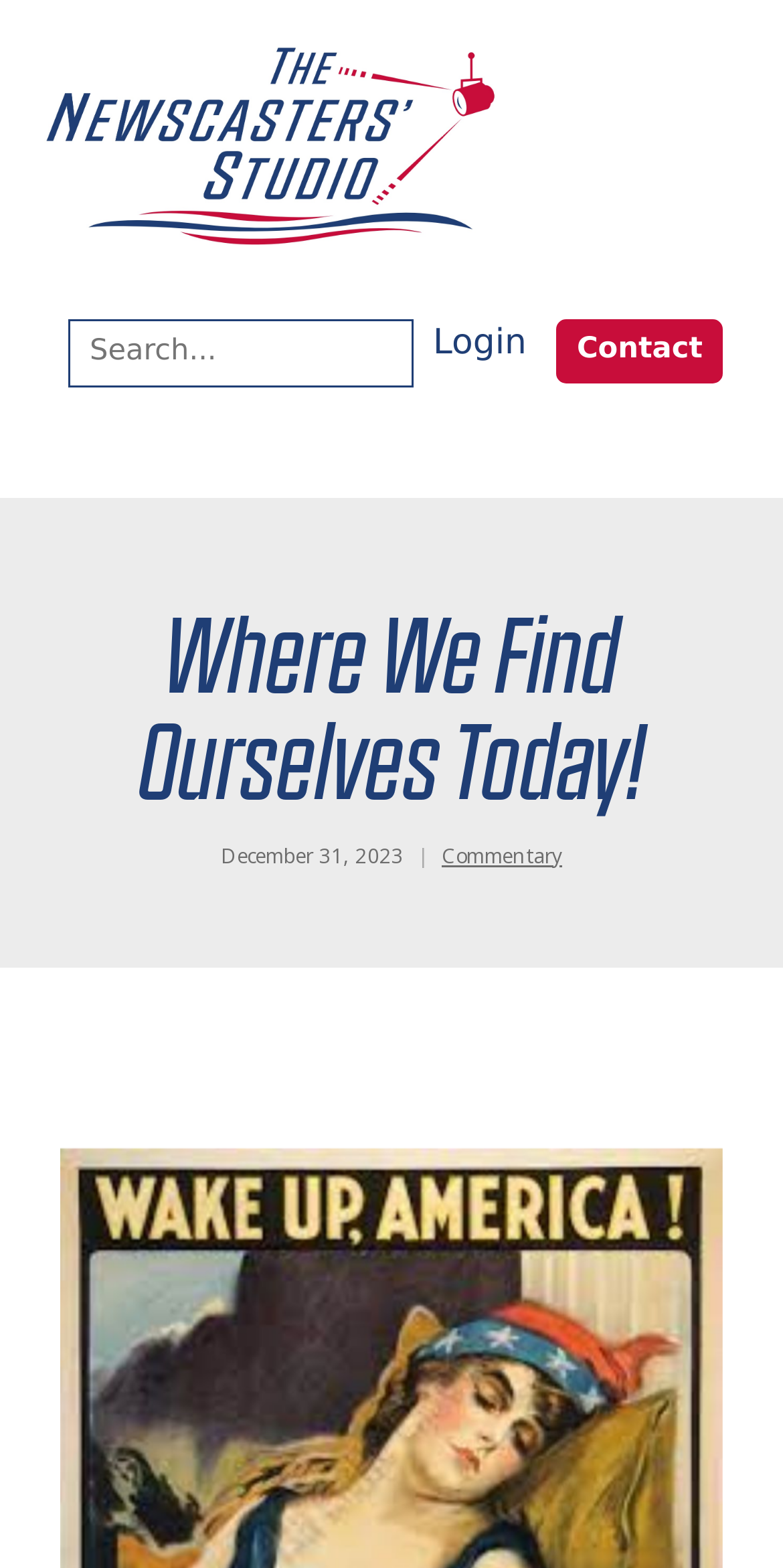Please reply to the following question using a single word or phrase: 
What type of content is featured on the website?

Commentary